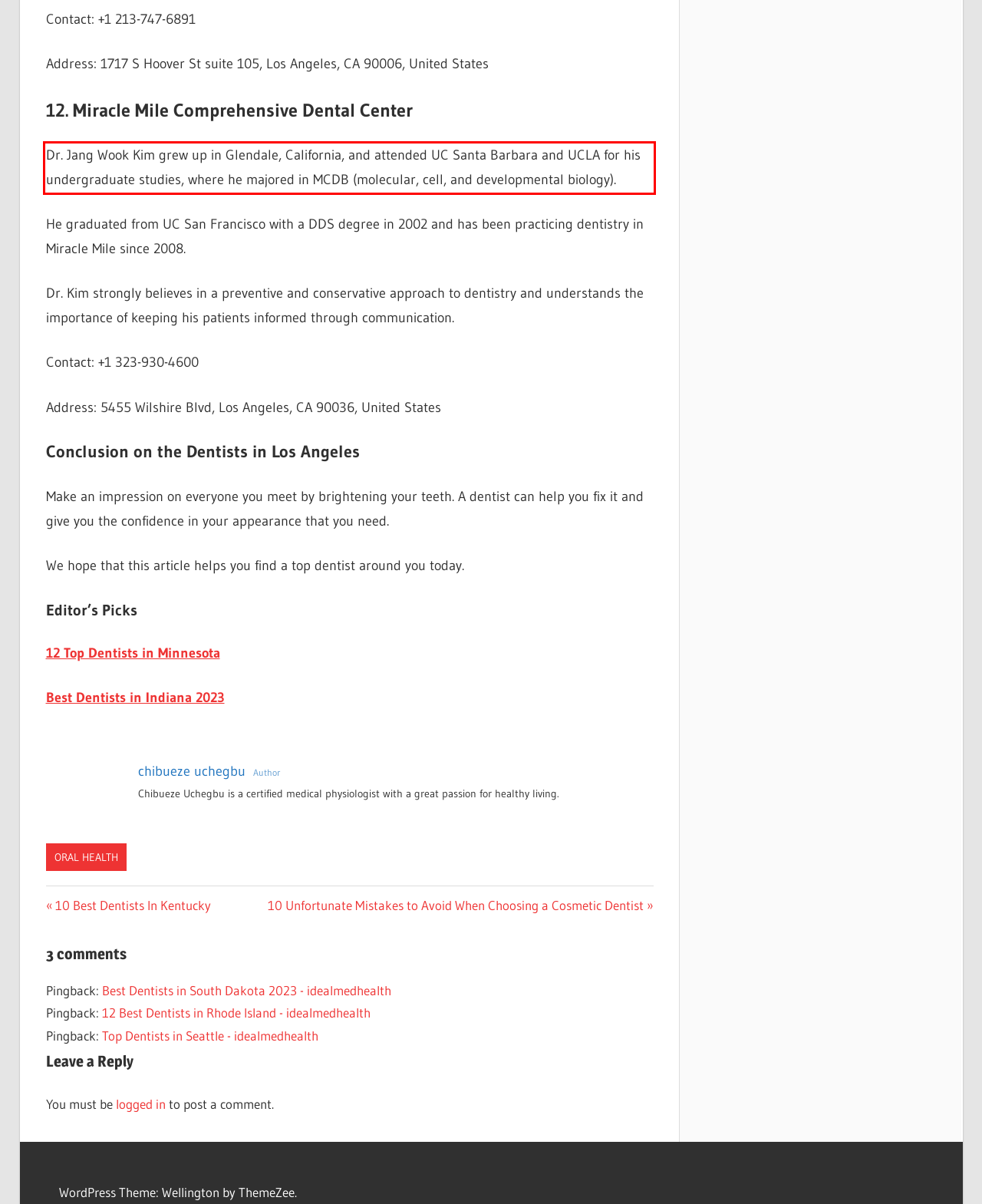You are presented with a webpage screenshot featuring a red bounding box. Perform OCR on the text inside the red bounding box and extract the content.

Dr. Jang Wook Kim grew up in Glendale, California, and attended UC Santa Barbara and UCLA for his undergraduate studies, where he majored in MCDB (molecular, cell, and developmental biology).